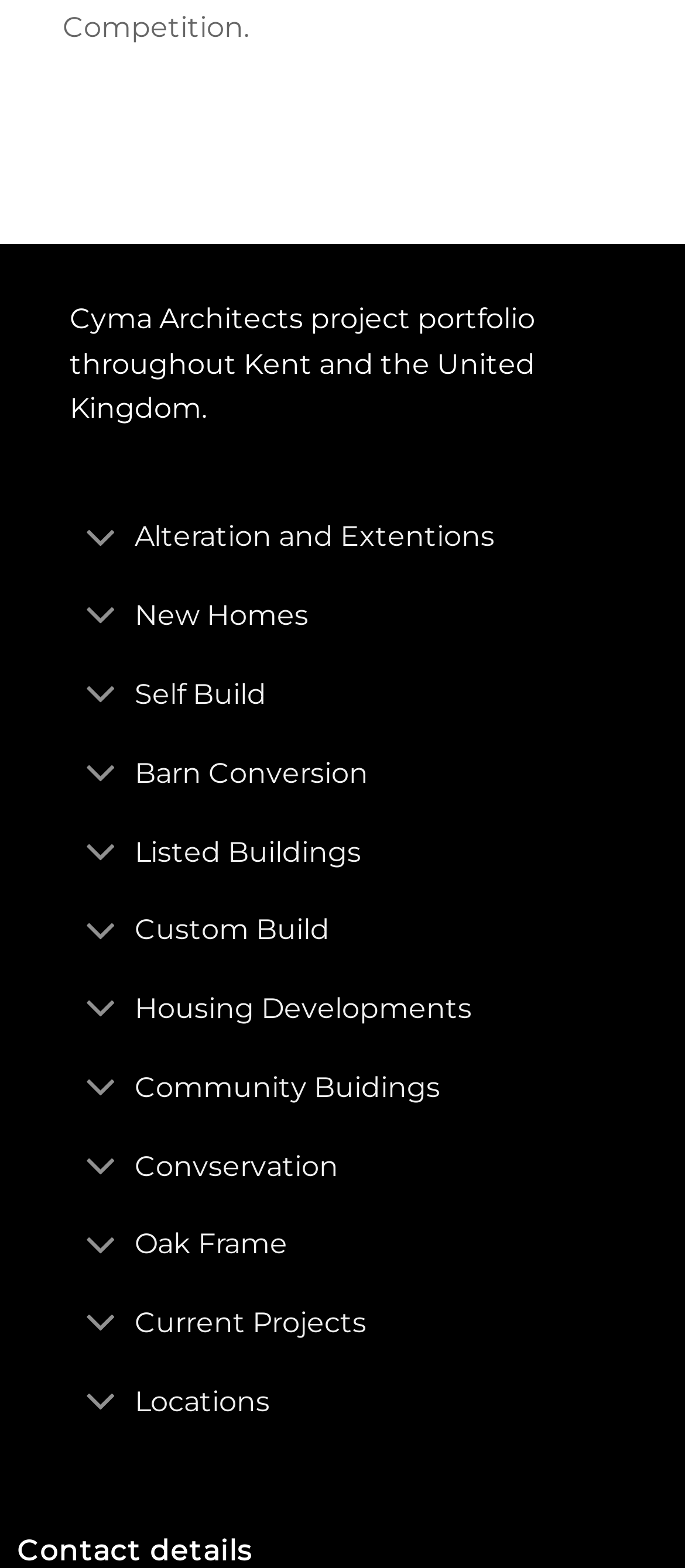What region does Cyma Architects operate in?
Answer the question in as much detail as possible.

According to the webpage heading, Cyma Architects operates in Kent and the United Kingdom. This suggests that the architecture firm is based in or has a strong presence in these regions, and may specialize in projects specific to these areas.